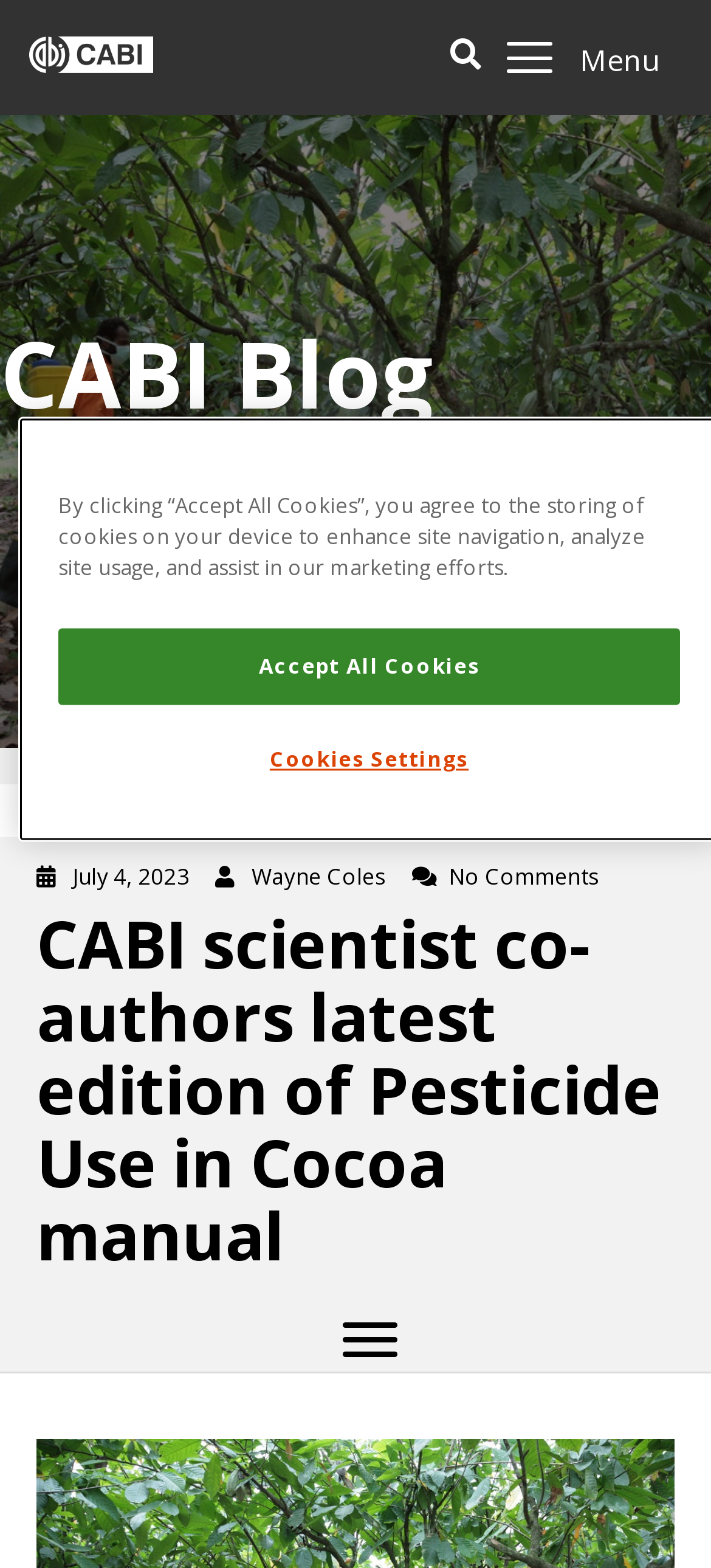Describe all significant elements and features of the webpage.

The webpage appears to be a blog post on the CABI Blog website. At the top left, there is a link with no text. To the right of this link, a "Menu" button is located. Below these elements, a heading with the title "CABI Blog" is centered at the top of the page.

Below the heading, a breadcrumbs navigation section is displayed, indicating the current location as "CABI Blog". The date "July 4, 2023" is shown, followed by the author's name "Wayne Coles" and a "No Comments" label.

The main content of the page is a blog post with a heading that reads "CABI scientist co-authors latest edition of Pesticide Use in Cocoa manual". This heading is centered and takes up most of the width of the page.

At the bottom of the page, another "Menu" button is located, followed by a section related to cookies. This section includes a paragraph of text explaining the use of cookies on the website, along with two buttons: "Accept All Cookies" and "Cookies Settings".